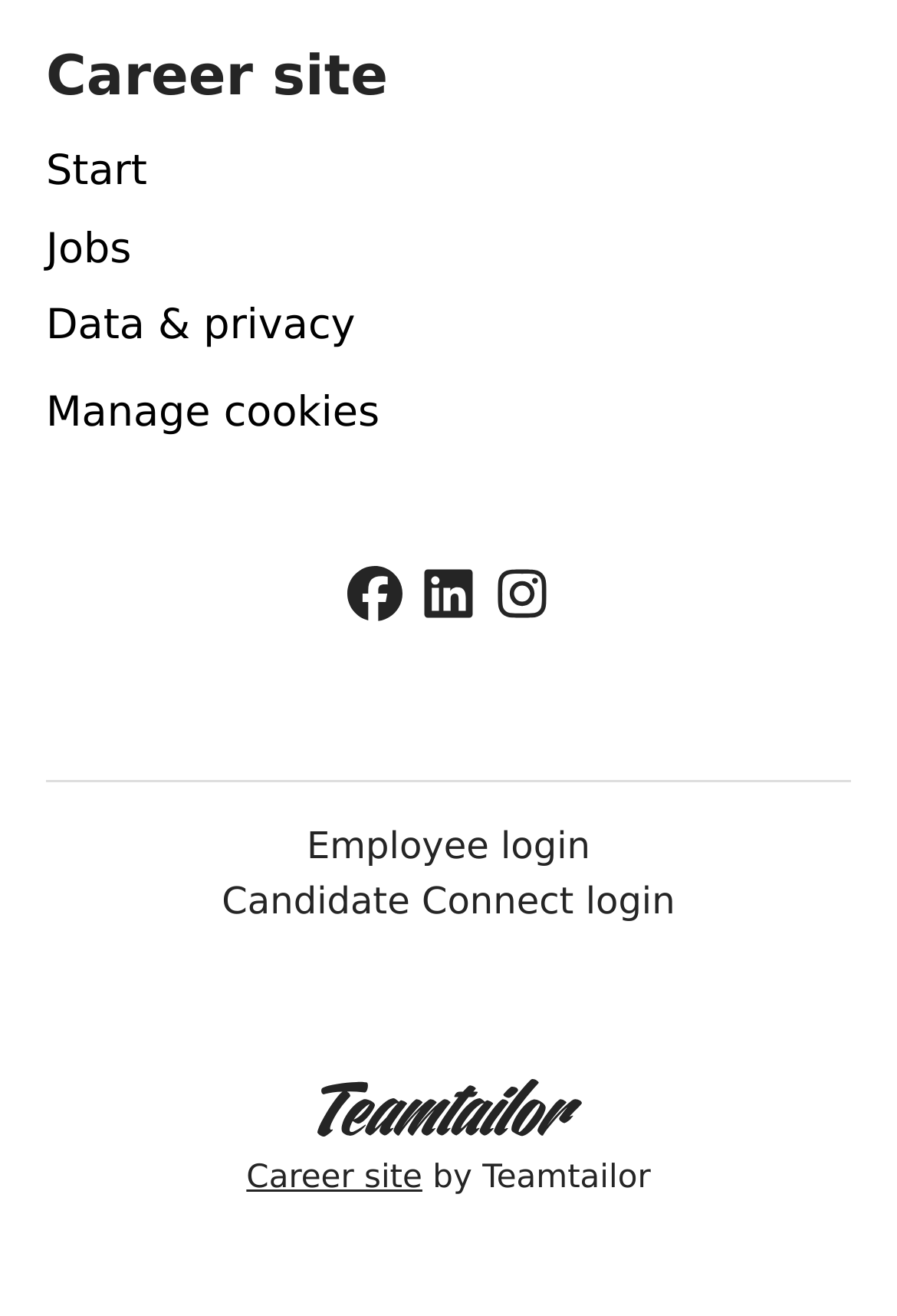What is the last link in the top section?
Please provide a detailed answer to the question.

I looked at the top section of the webpage and found the links 'Start', 'Jobs', 'Data & privacy', and 'Manage cookies'. The last link in this section is 'Manage cookies'.